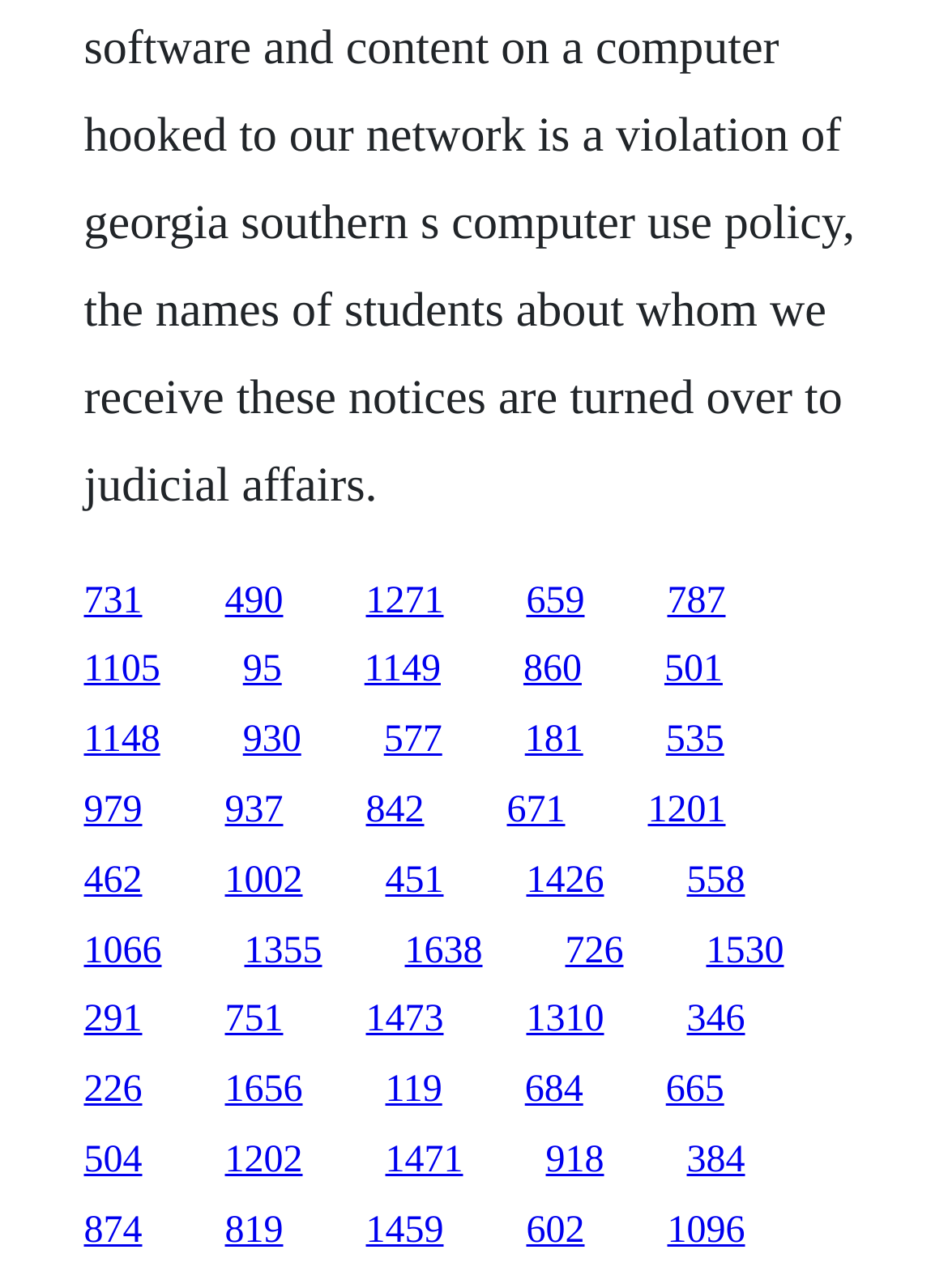Please reply with a single word or brief phrase to the question: 
How many links are on this webpage?

40